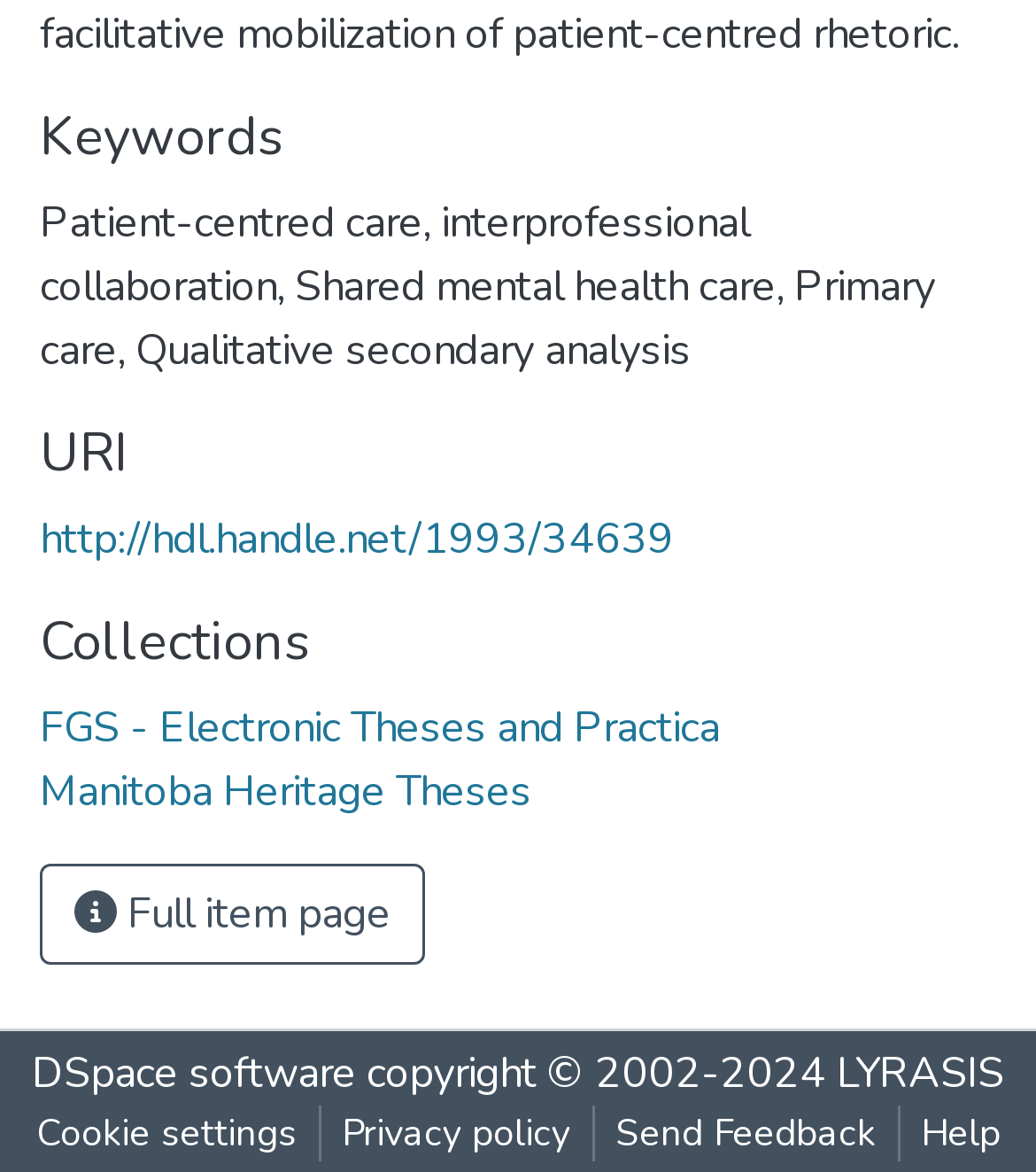What is the purpose of the button?
Please look at the screenshot and answer using one word or phrase.

Full item page